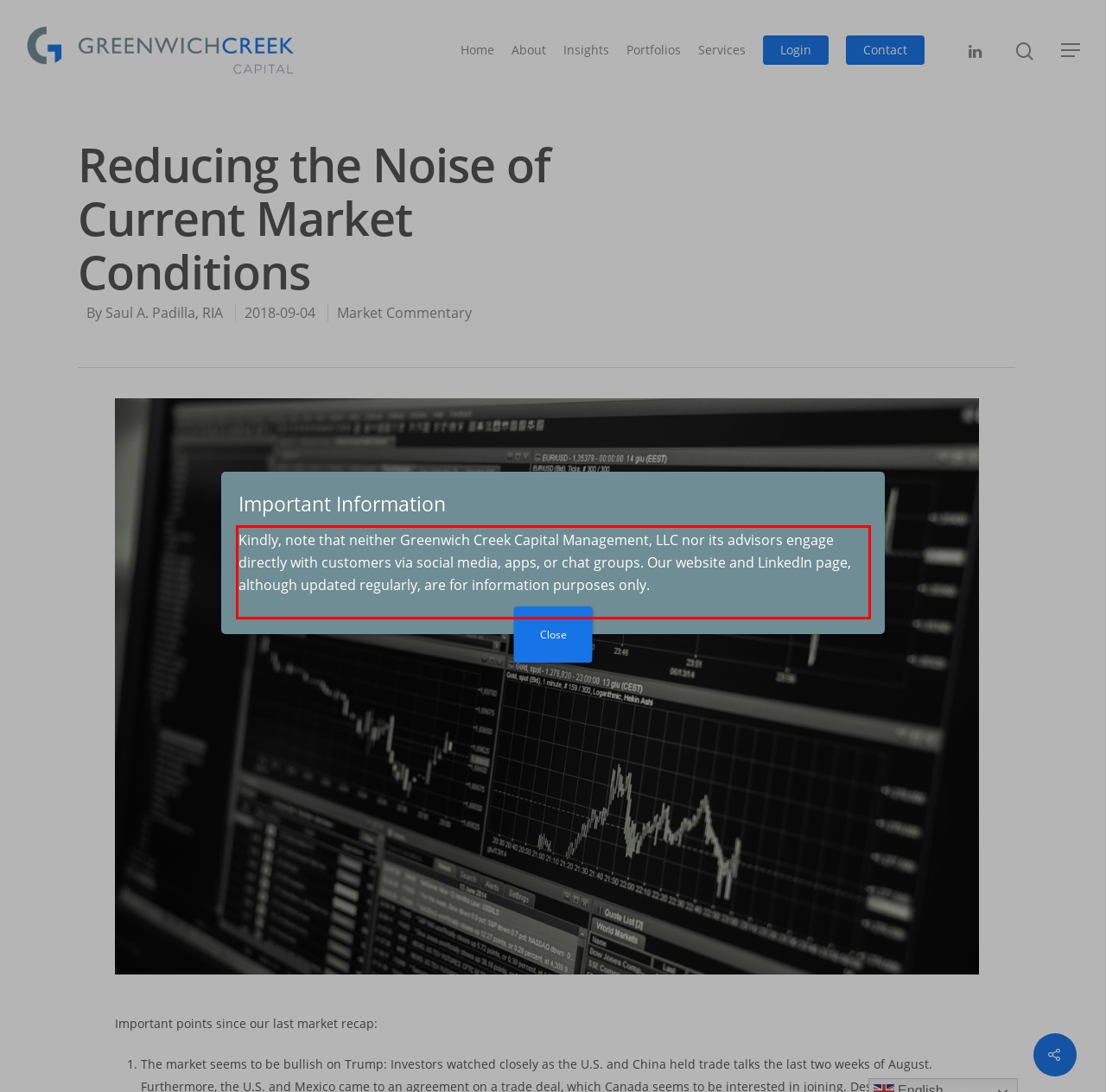The screenshot provided shows a webpage with a red bounding box. Apply OCR to the text within this red bounding box and provide the extracted content.

Kindly, note that neither Greenwich Creek Capital Management, LLC nor its advisors engage directly with customers via social media, apps, or chat groups. Our website and LinkedIn page, although updated regularly, are for information purposes only.